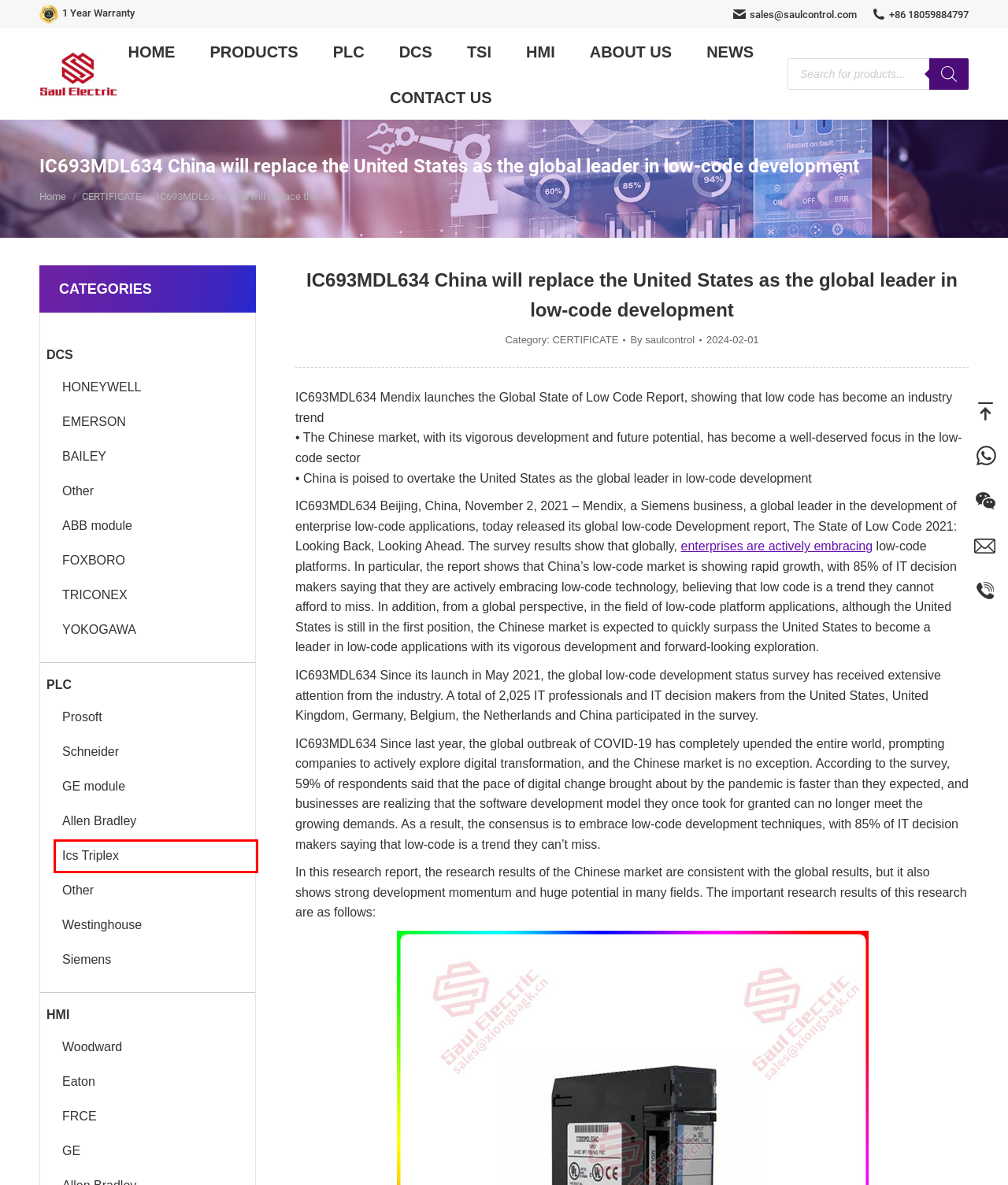Observe the provided screenshot of a webpage with a red bounding box around a specific UI element. Choose the webpage description that best fits the new webpage after you click on the highlighted element. These are your options:
A. ABB module | saulcontrol
B. saulcontrol | saulcontrol
C. News | saulcontrol
D. Ics Triplex | saulcontrol
E. DCS | saulcontrol
F. Other | saulcontrol
G. HMI | saulcontrol
H. 2024-02-01 | saulcontrol

D